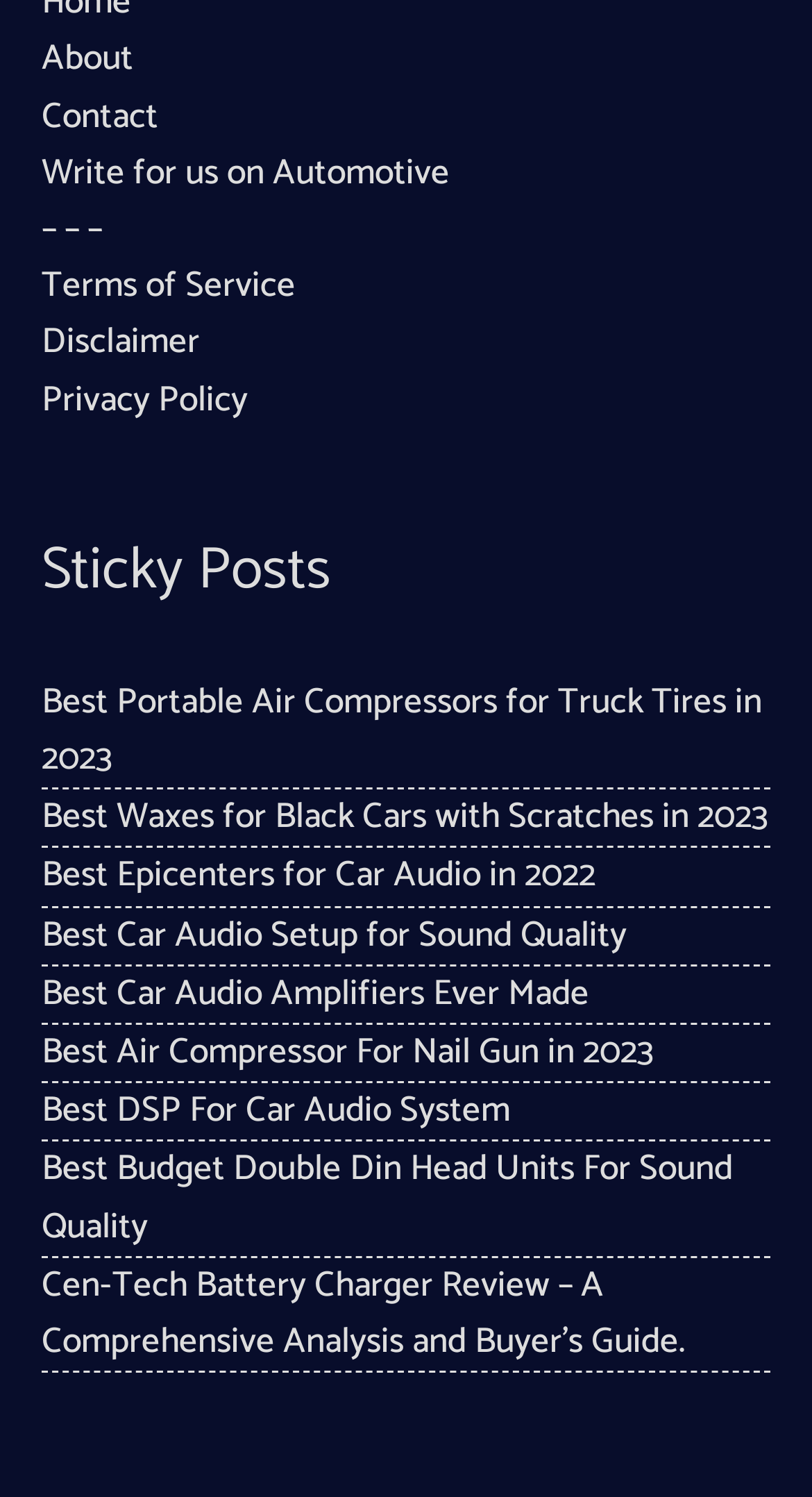Is there a search bar on the webpage?
Using the visual information, answer the question in a single word or phrase.

No